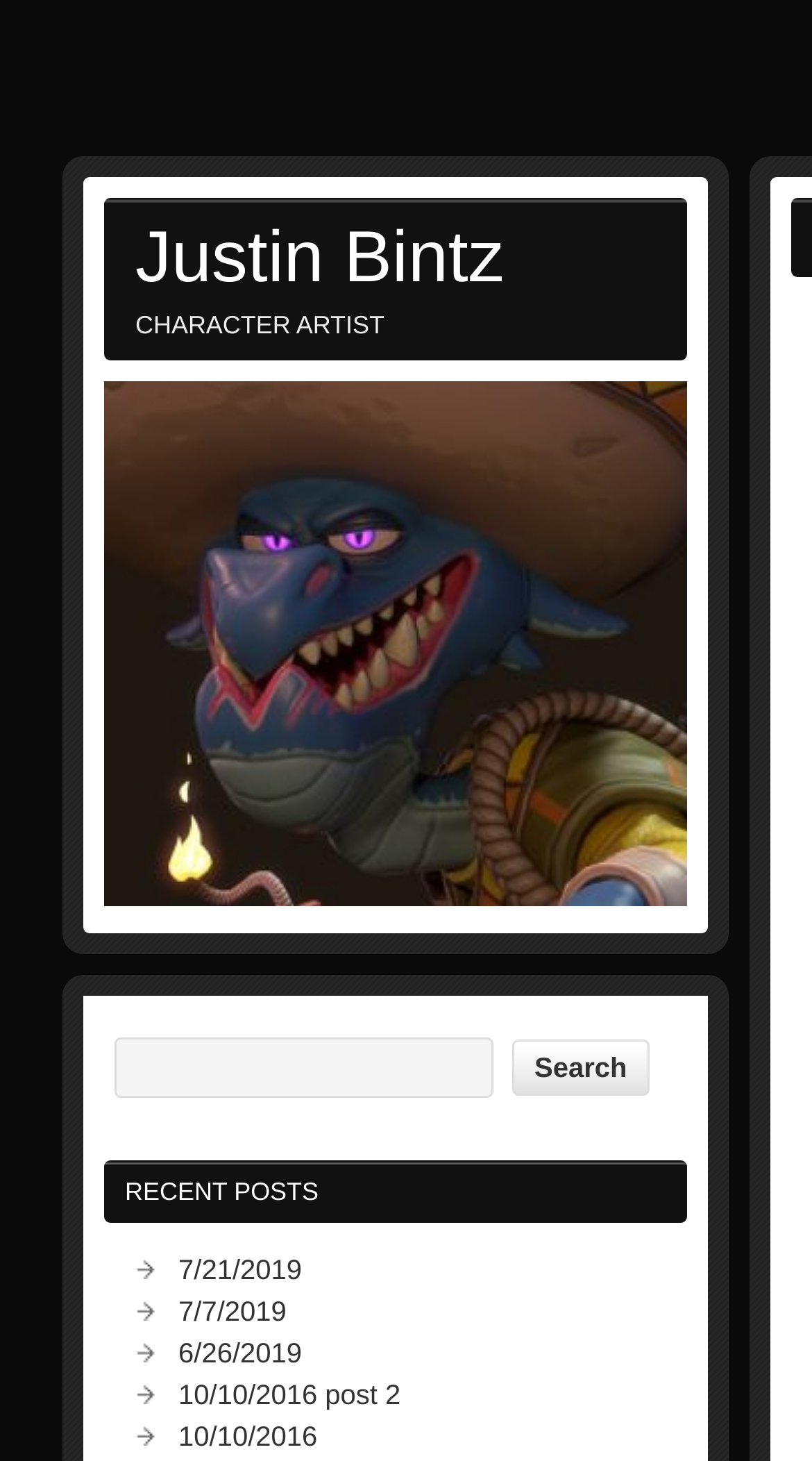Answer the question in one word or a short phrase:
What is the date of the oldest post?

10/10/2016